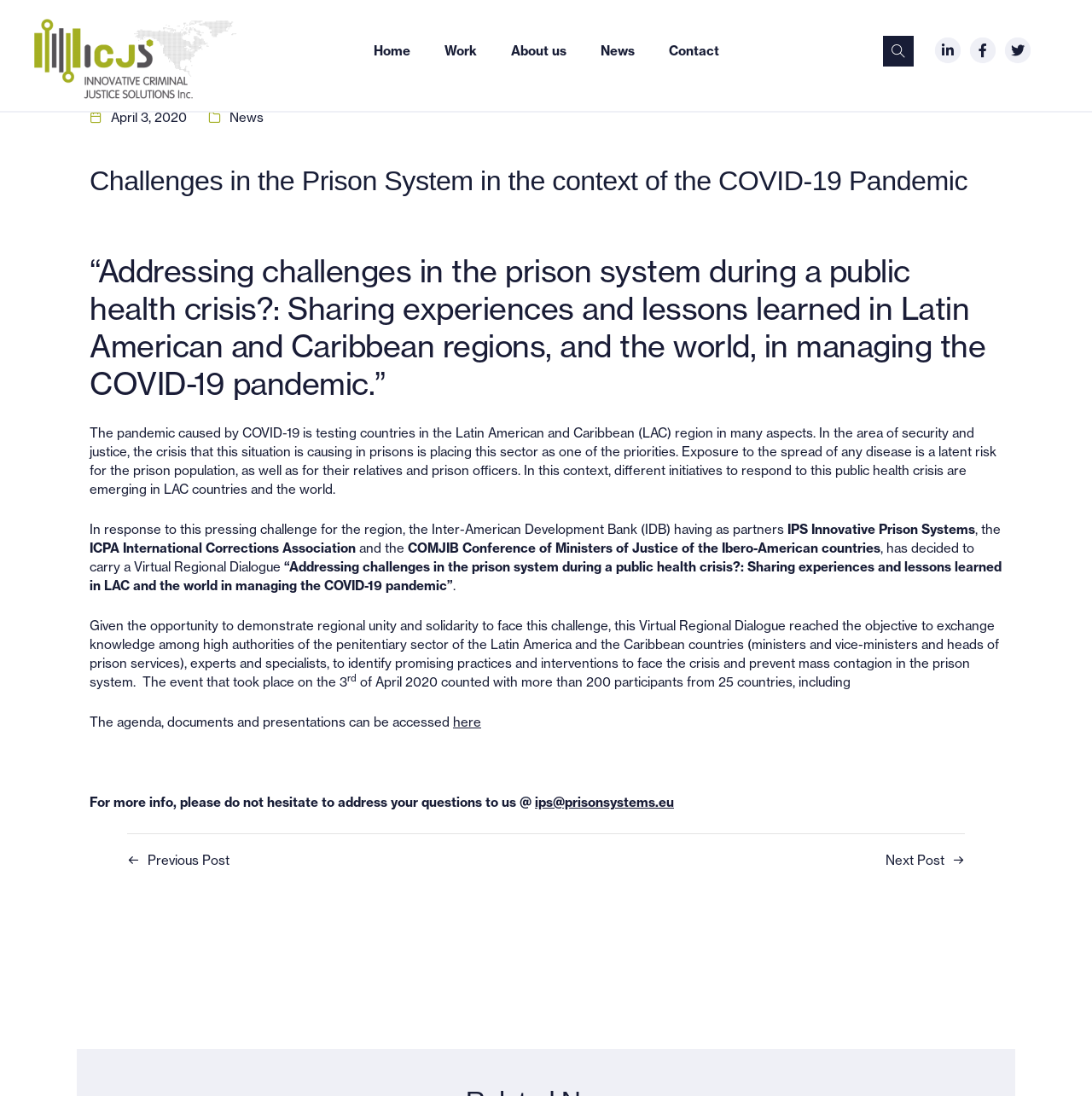Determine the bounding box coordinates for the region that must be clicked to execute the following instruction: "Donate to the organization".

None